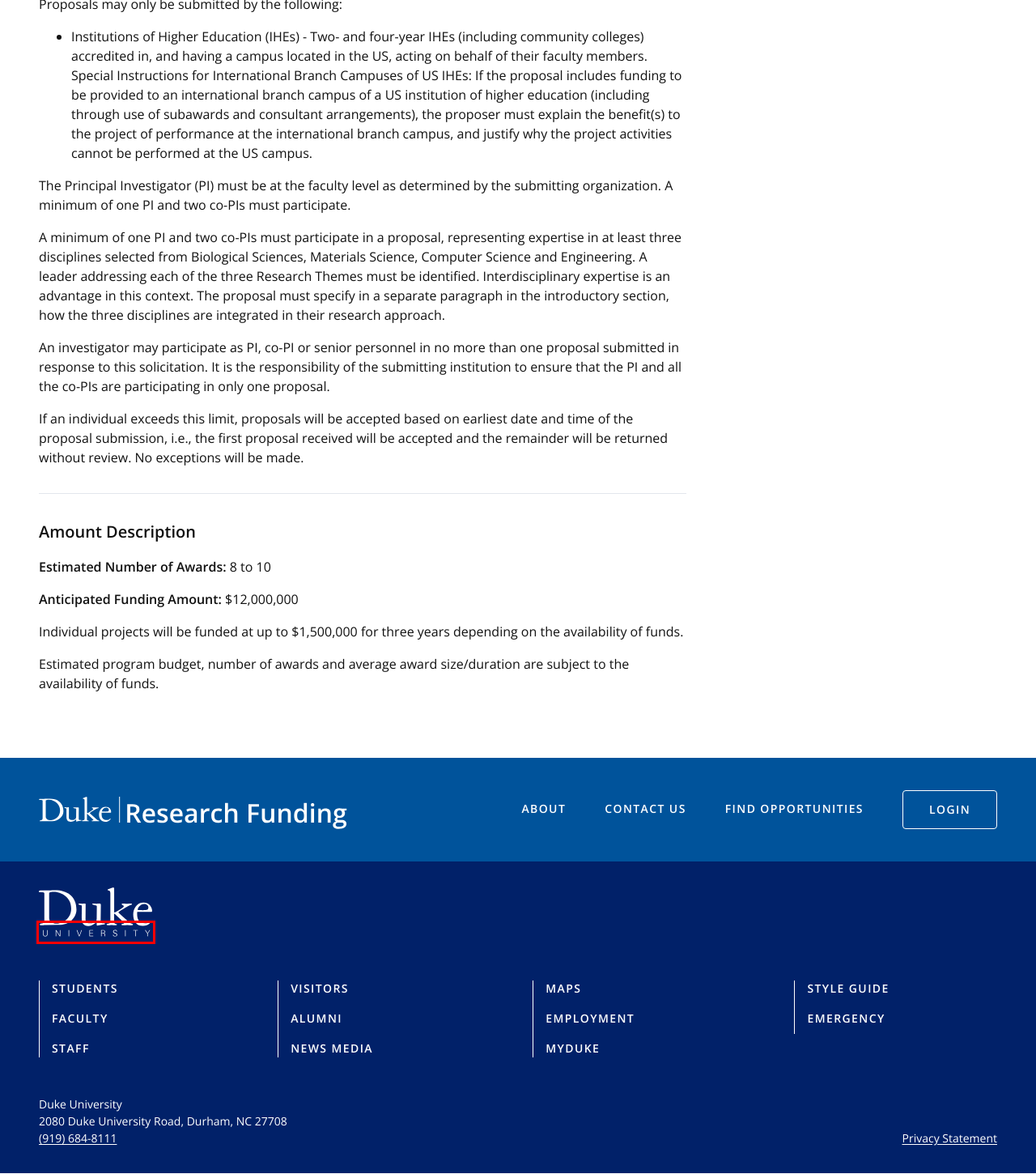You have received a screenshot of a webpage with a red bounding box indicating a UI element. Please determine the most fitting webpage description that matches the new webpage after clicking on the indicated element. The choices are:
A. Duke Students
B. Duke University
C. Duke University Maps
D. Visit - Duke Undergraduate Admissions
E. For the Media - Communicator Toolkit
F. Duke
G. Duke University Emergency Status
H. Duke Student Affairs

B